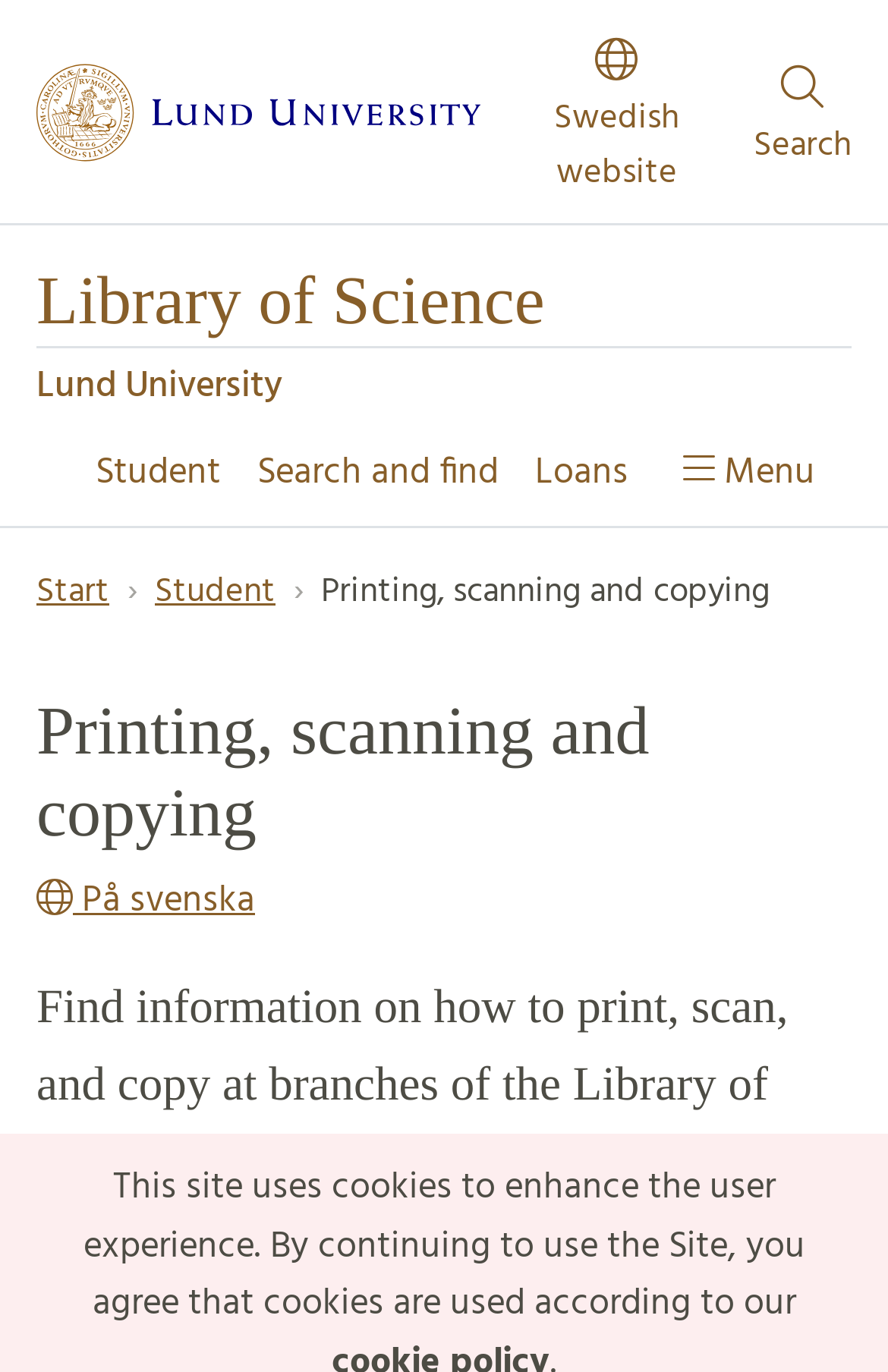How do you pay for prints or copies?
Kindly answer the question with as much detail as you can.

I inferred the answer by understanding the context of the webpage, which is about printing, scanning, and copying at the Library of Science, and assuming that the payment method is mentioned in the meta description, which says 'You pay for prints or copies with a credit or debit card or by'.